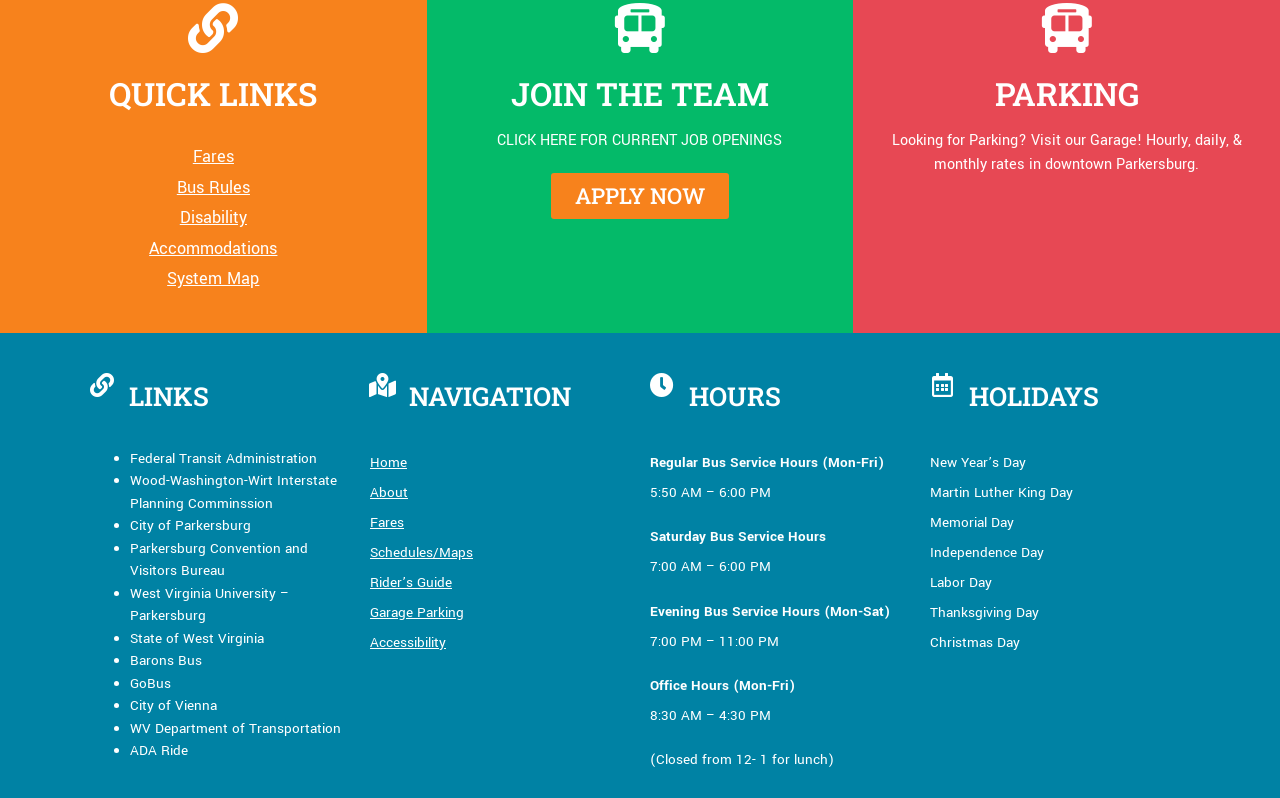What is the main topic of the 'QUICK LINKS' section?
Answer the question with a detailed explanation, including all necessary information.

The 'QUICK LINKS' section contains links to 'Fares', 'Bus Rules', 'Disability', 'Accommodations', and 'System Map', which are all related to bus information.